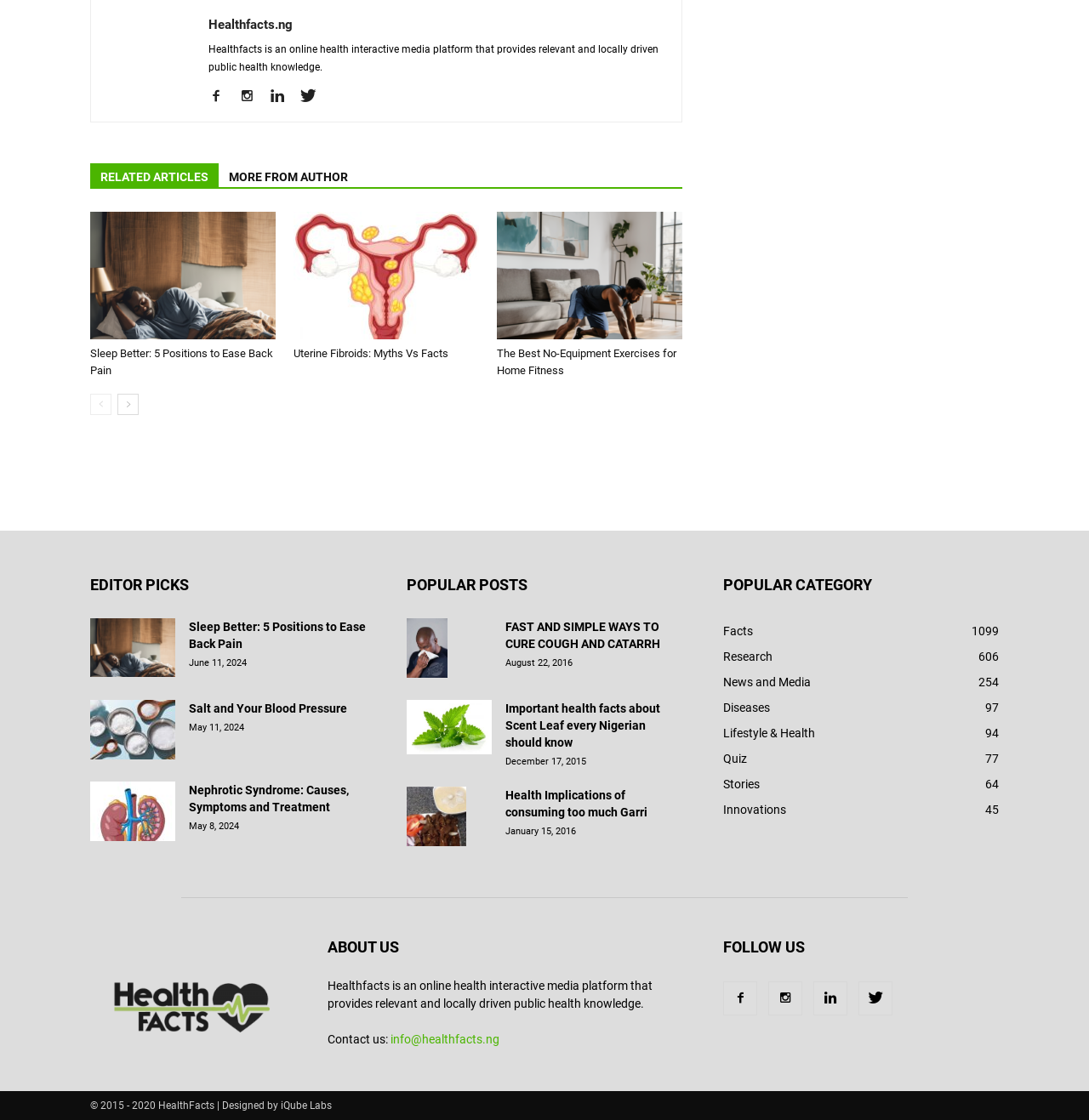Look at the image and give a detailed response to the following question: What is the name of the online health interactive media platform?

The name of the online health interactive media platform can be found at the top of the webpage, where it says 'Healthfacts is an online health interactive media platform that provides relevant and locally driven public health knowledge.'